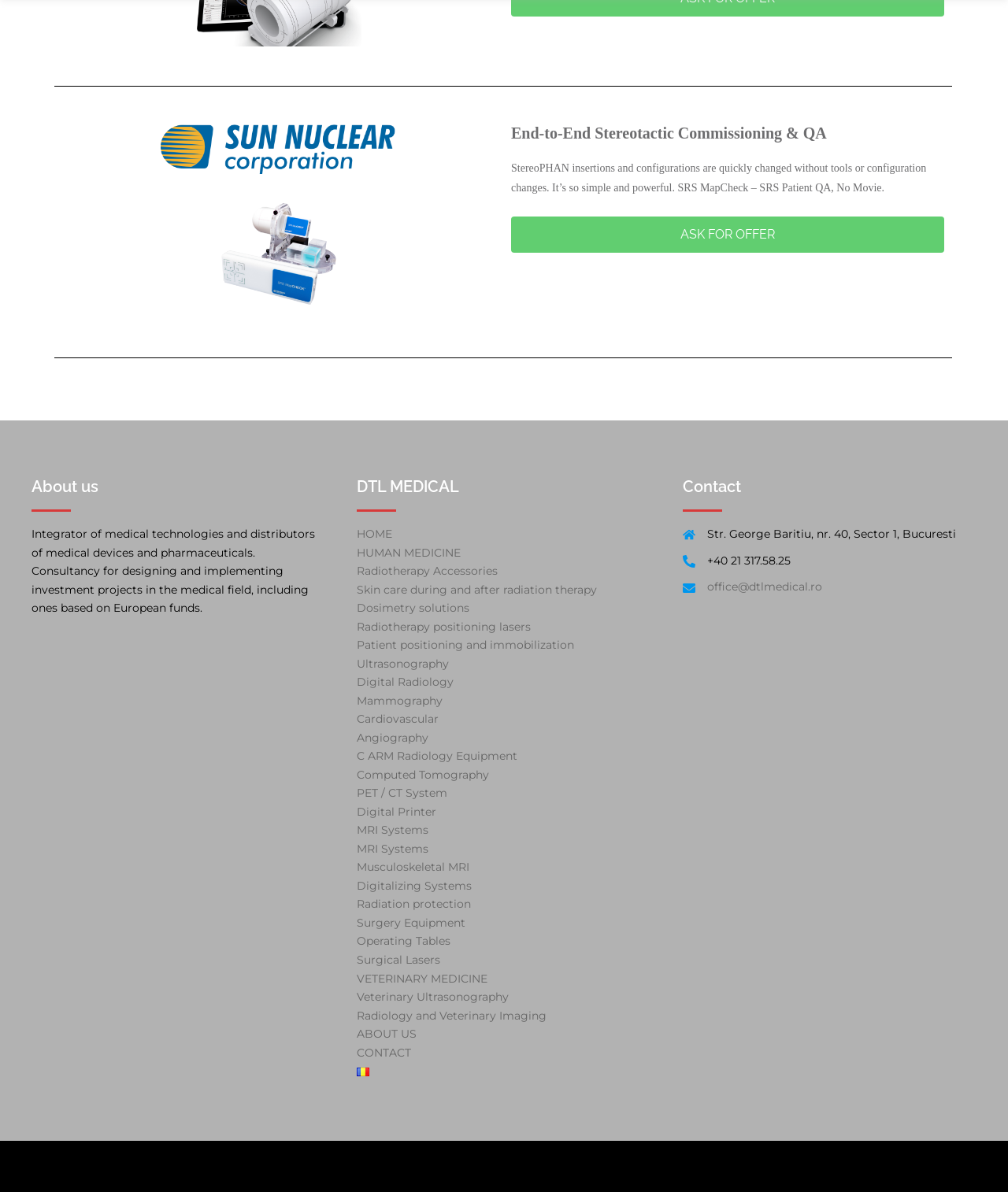Provide the bounding box coordinates of the HTML element this sentence describes: "ASK FOR OFFER". The bounding box coordinates consist of four float numbers between 0 and 1, i.e., [left, top, right, bottom].

[0.507, 0.182, 0.937, 0.212]